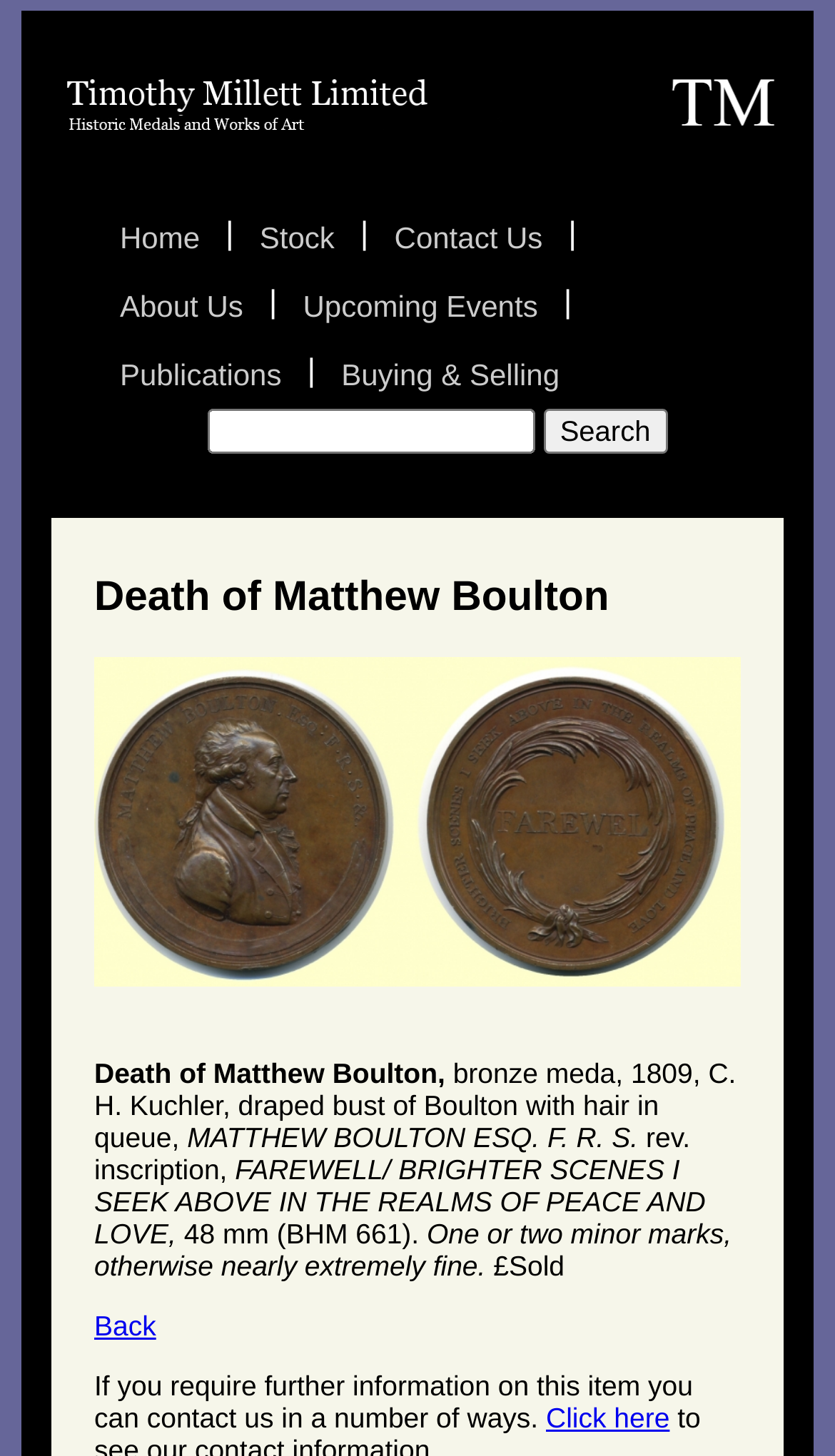Provide the bounding box coordinates, formatted as (top-left x, top-left y, bottom-right x, bottom-right y), with all values being floating point numbers between 0 and 1. Identify the bounding box of the UI element that matches the description: About Us

[0.113, 0.187, 0.322, 0.234]